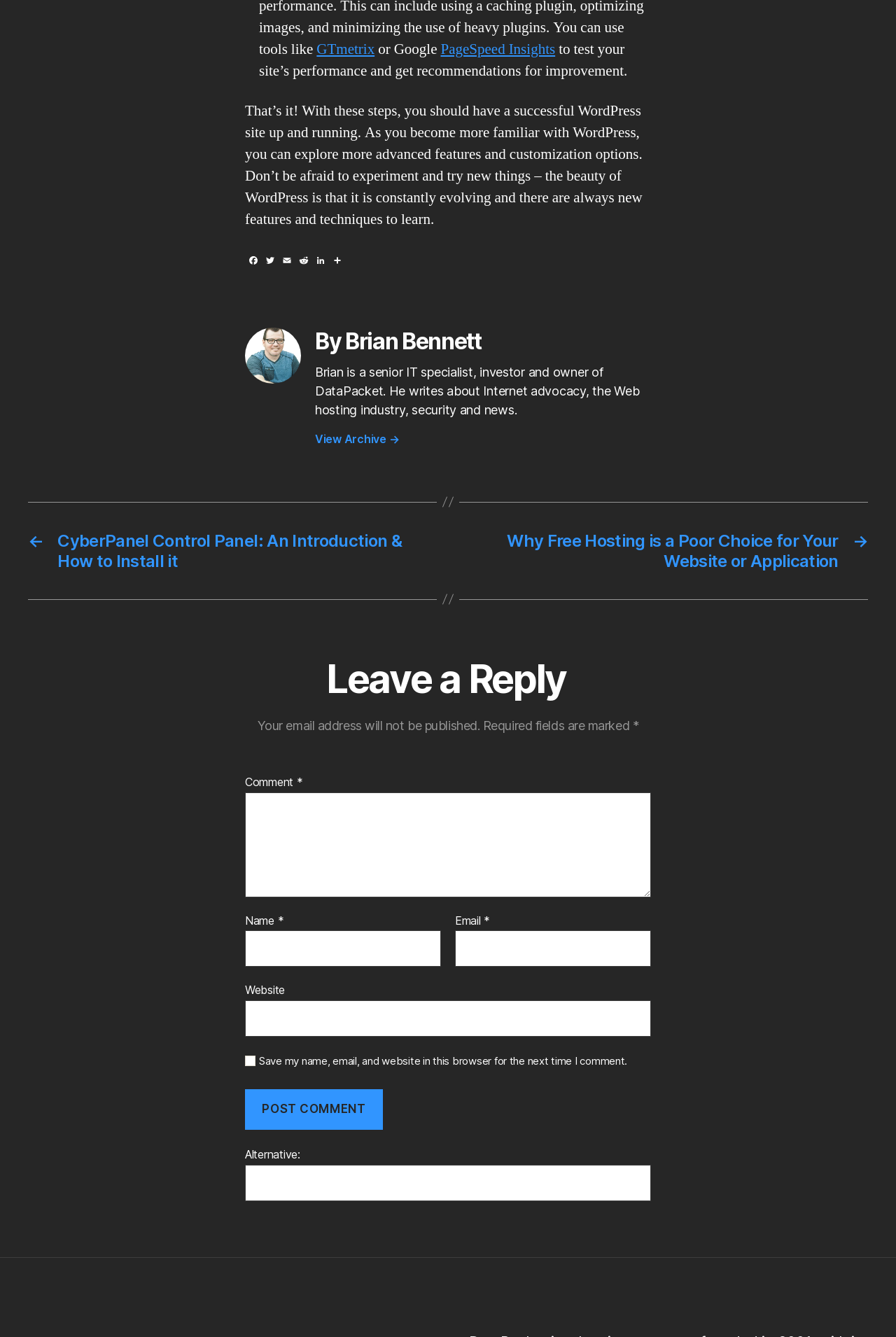Determine the bounding box coordinates of the element that should be clicked to execute the following command: "Click on the GTmetrix link".

[0.353, 0.03, 0.418, 0.044]